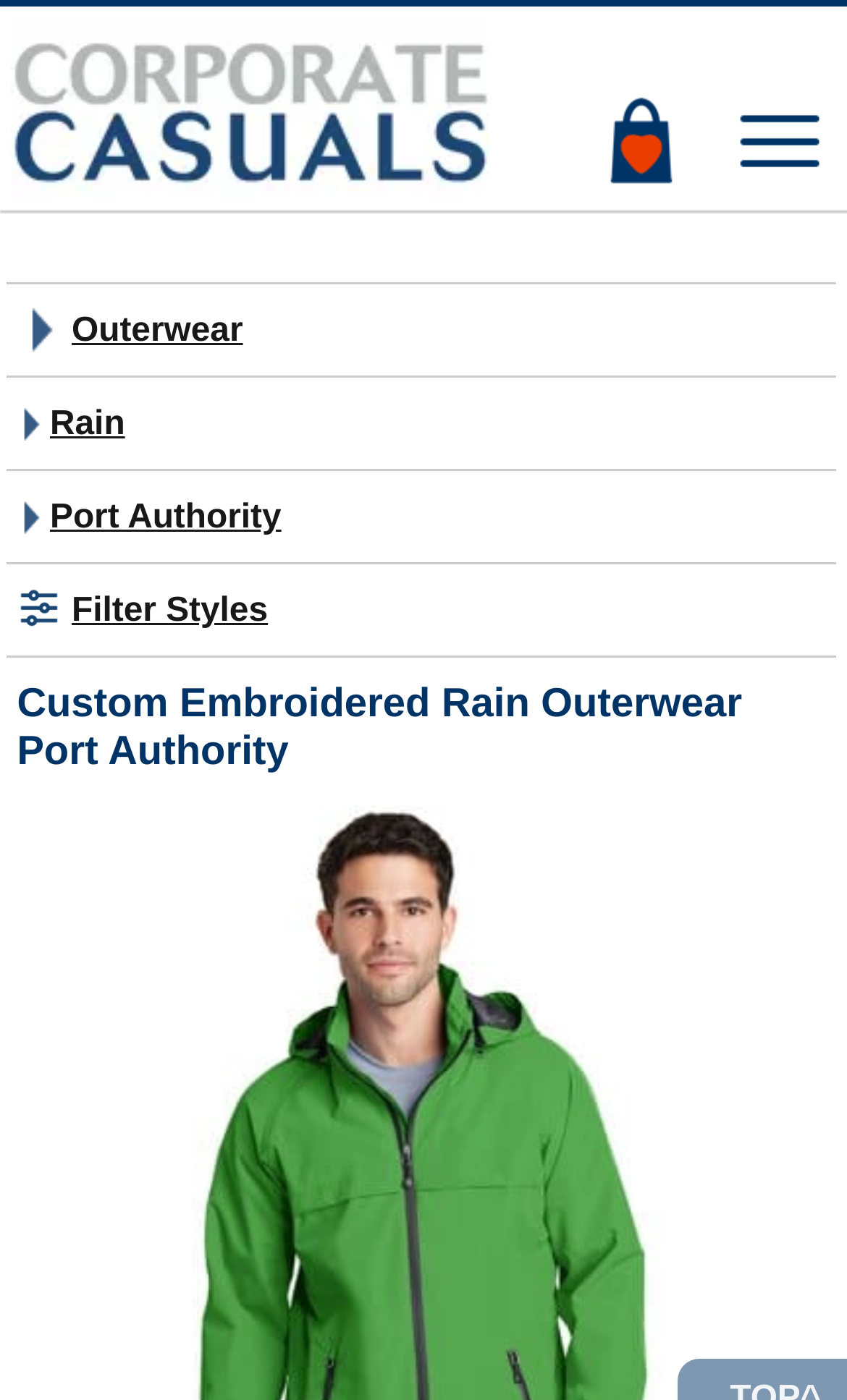Extract the main title from the webpage.

Custom Embroidered Rain Outerwear Port Authority